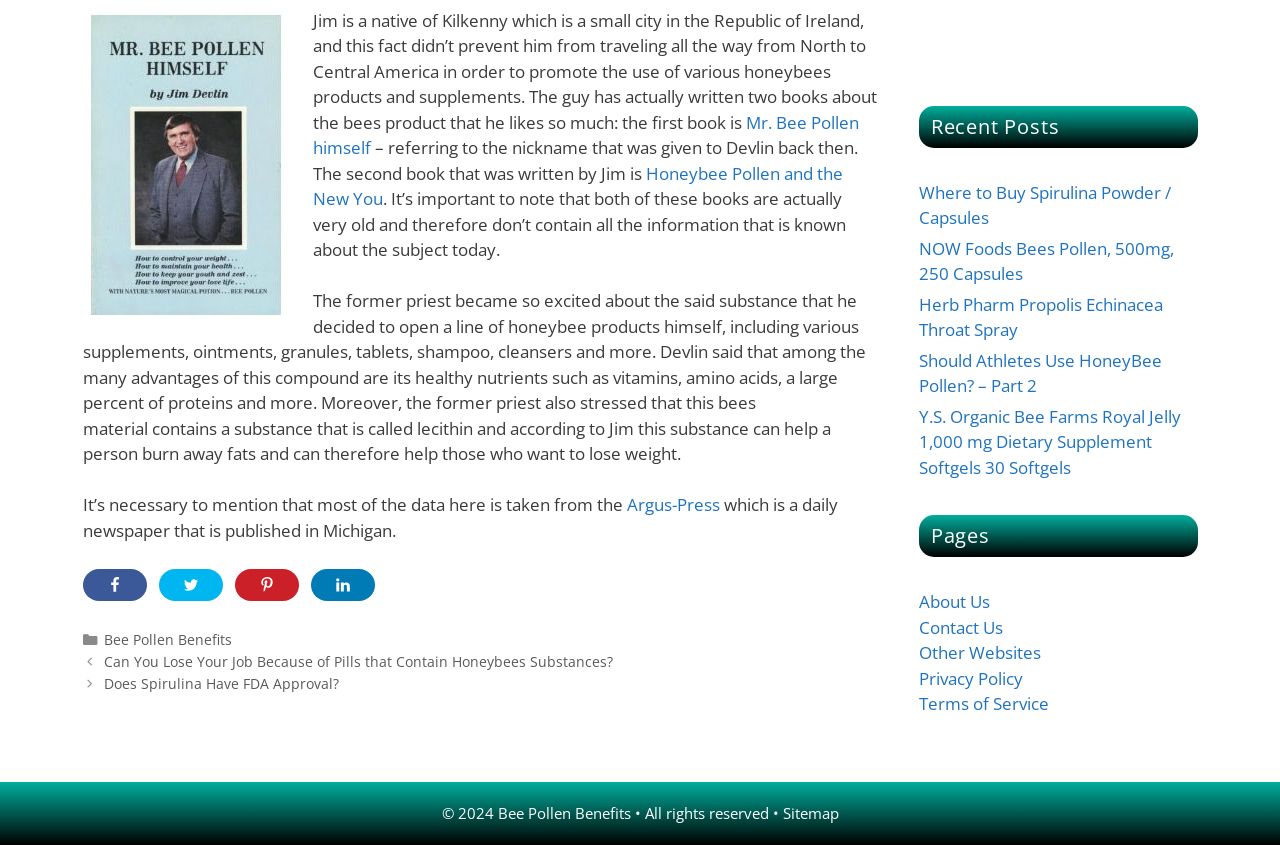Identify the bounding box coordinates for the UI element described by the following text: "Mr. Bee Pollen himself". Provide the coordinates as four float numbers between 0 and 1, in the format [left, top, right, bottom].

[0.245, 0.131, 0.671, 0.188]